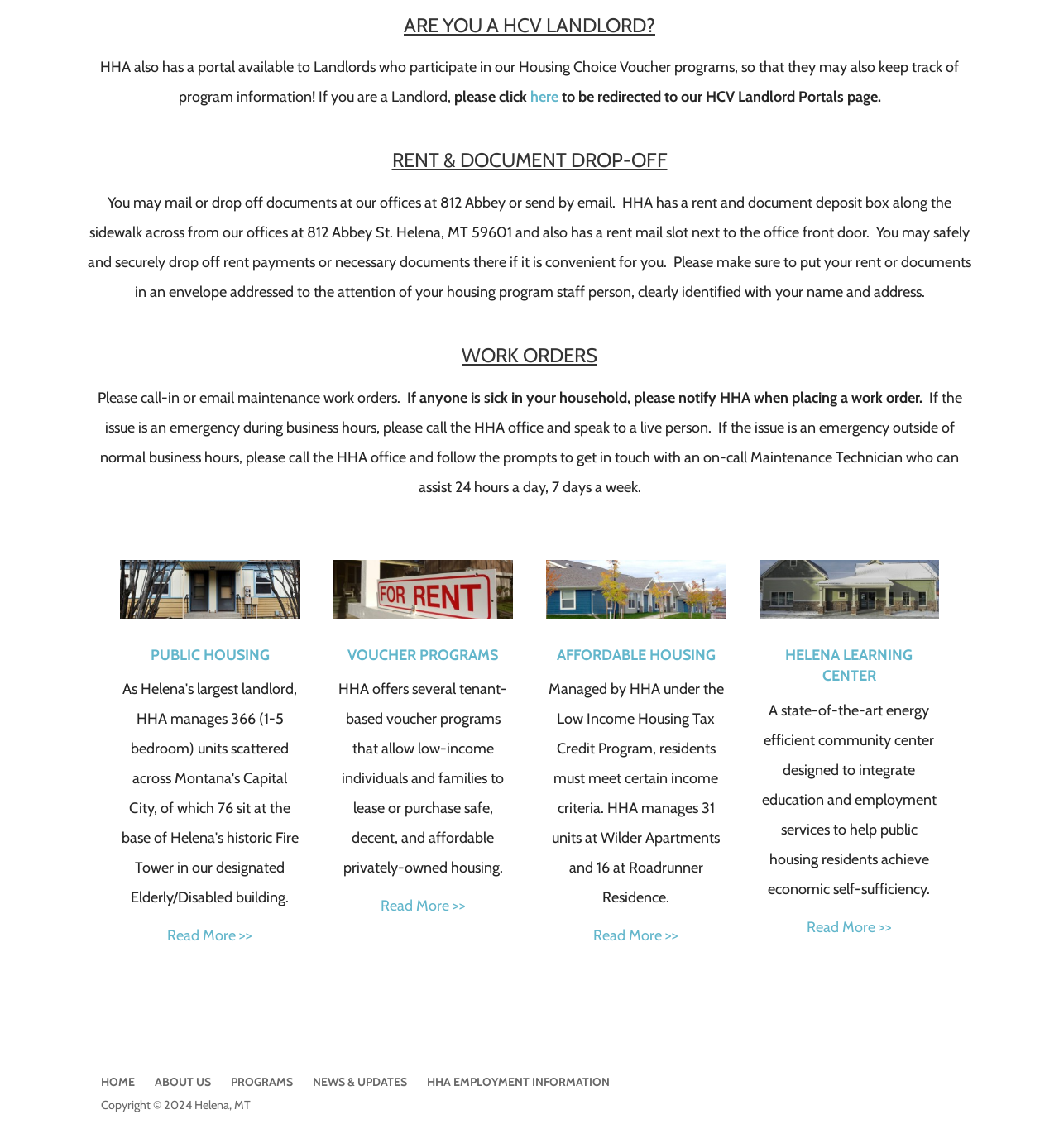Give a one-word or short phrase answer to this question: 
What should you do if you are a landlord participating in HHA's Housing Choice Voucher programs?

Click here